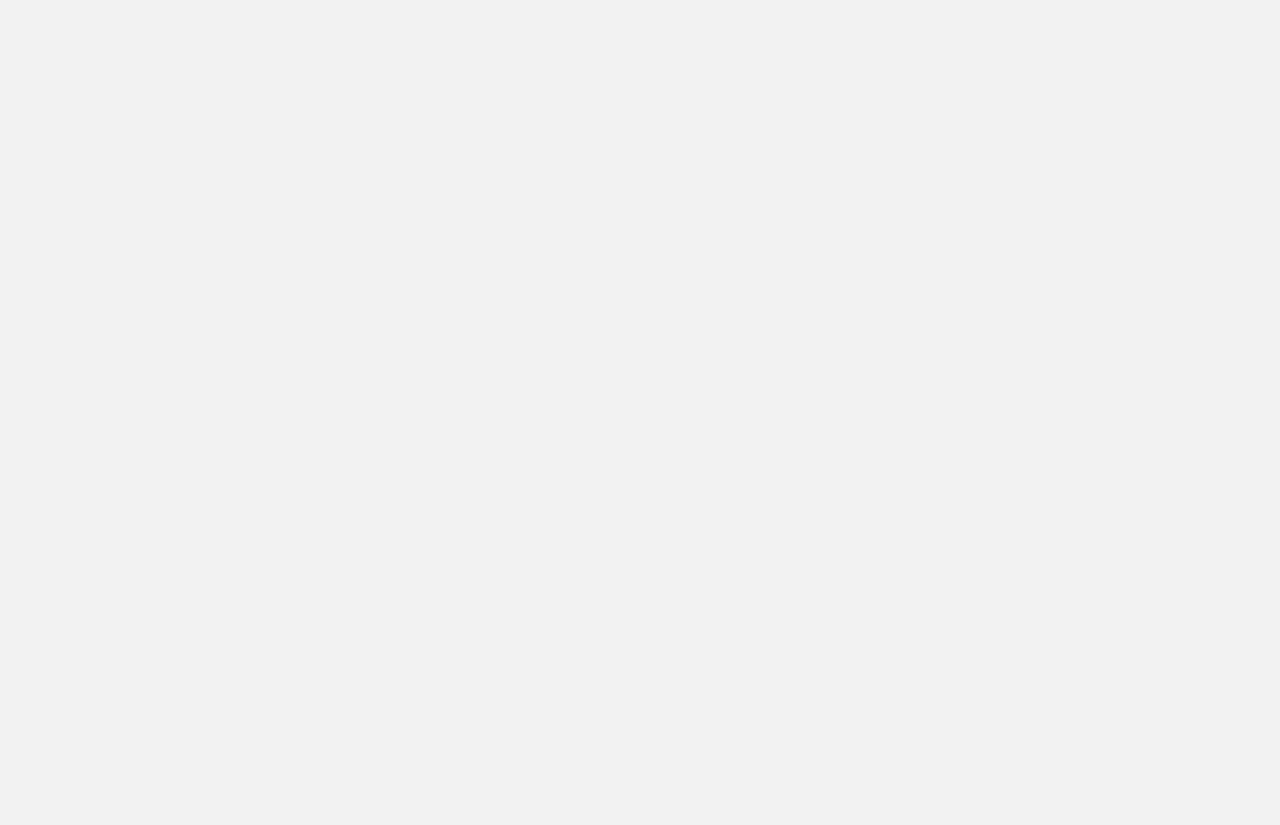Using the provided description: "title="Tales fae the East"", find the bounding box coordinates of the corresponding UI element. The output should be four float numbers between 0 and 1, in the format [left, top, right, bottom].

[0.137, 0.0, 0.215, 0.15]